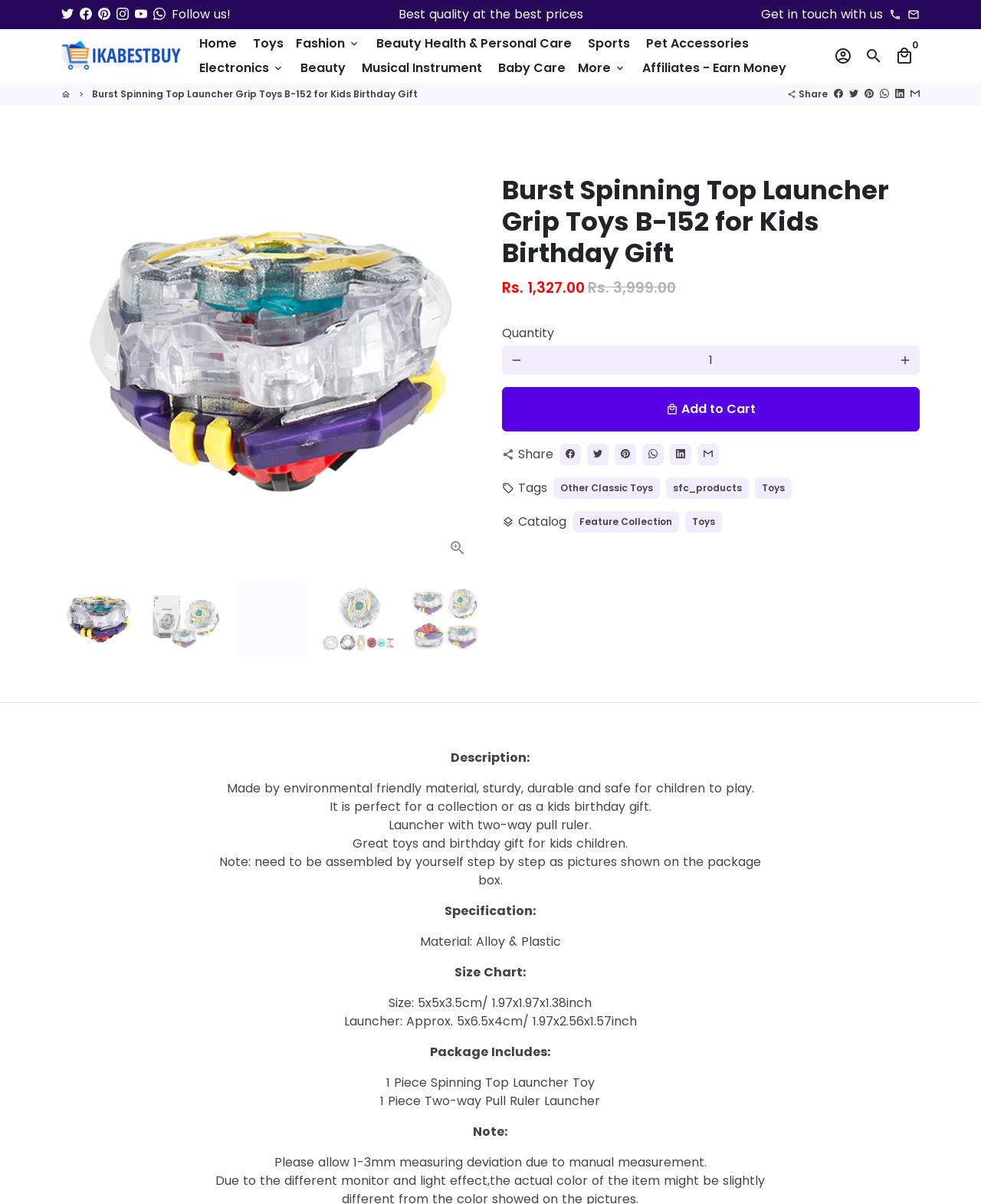What is the purpose of the 'Share' button?
With the help of the image, please provide a detailed response to the question.

I found the answer by looking at the 'Share' button and its adjacent links, which are 'Share on Facebook', 'Tweet on Twitter', 'Pin on Pinterest', and others, indicating that the purpose of the 'Share' button is to share the product on social media.